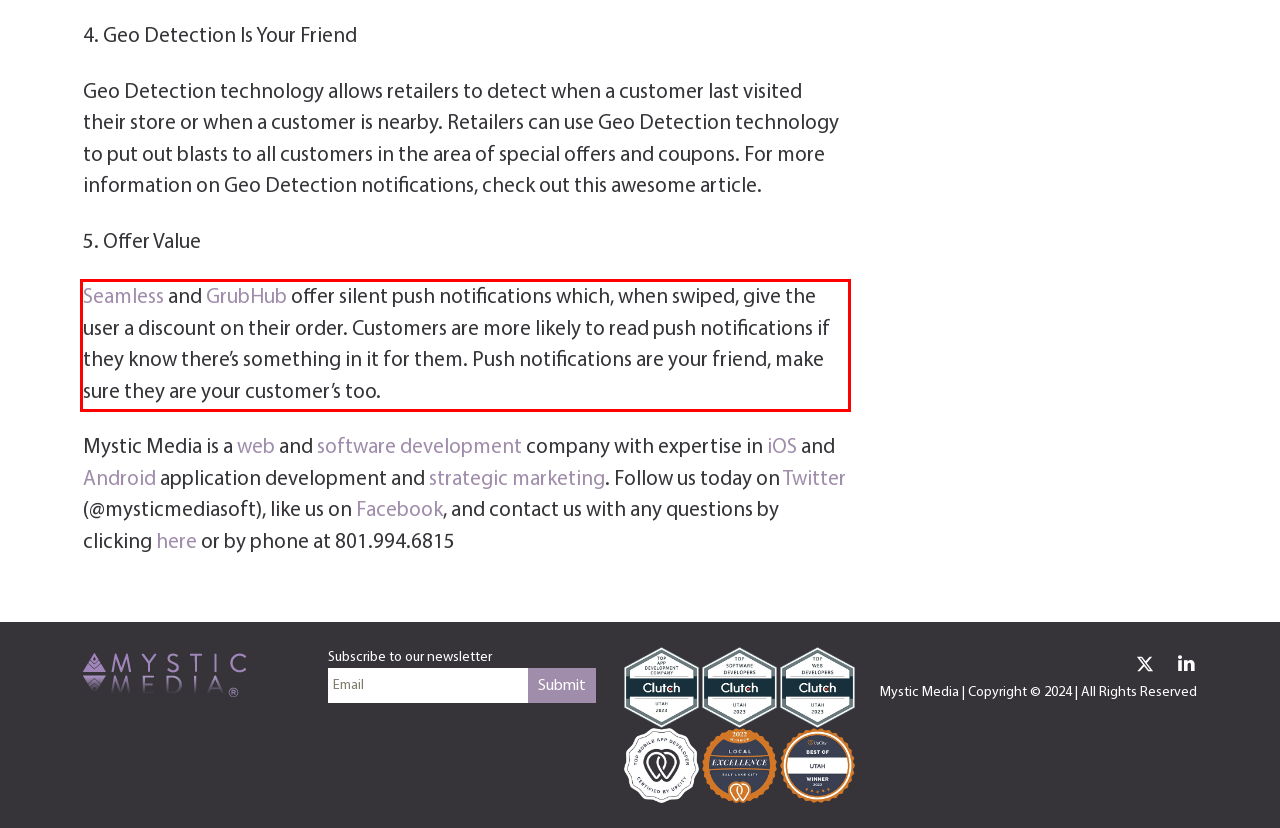From the screenshot of the webpage, locate the red bounding box and extract the text contained within that area.

Seamless and GrubHub offer silent push notifications which, when swiped, give the user a discount on their order. Customers are more likely to read push notifications if they know there’s something in it for them. Push notifications are your friend, make sure they are your customer’s too.